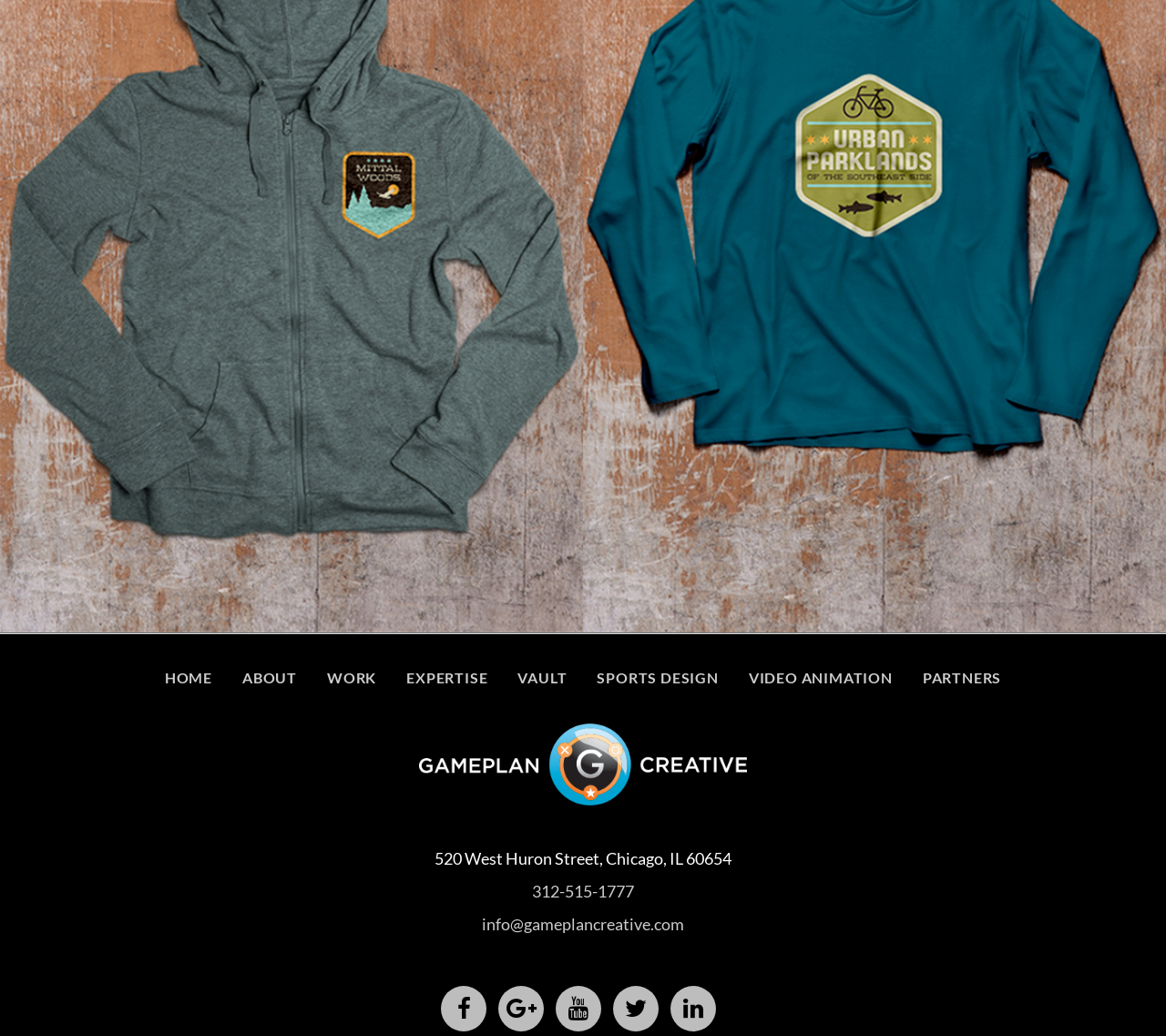Find the bounding box coordinates of the clickable area that will achieve the following instruction: "go to home page".

[0.141, 0.645, 0.182, 0.662]